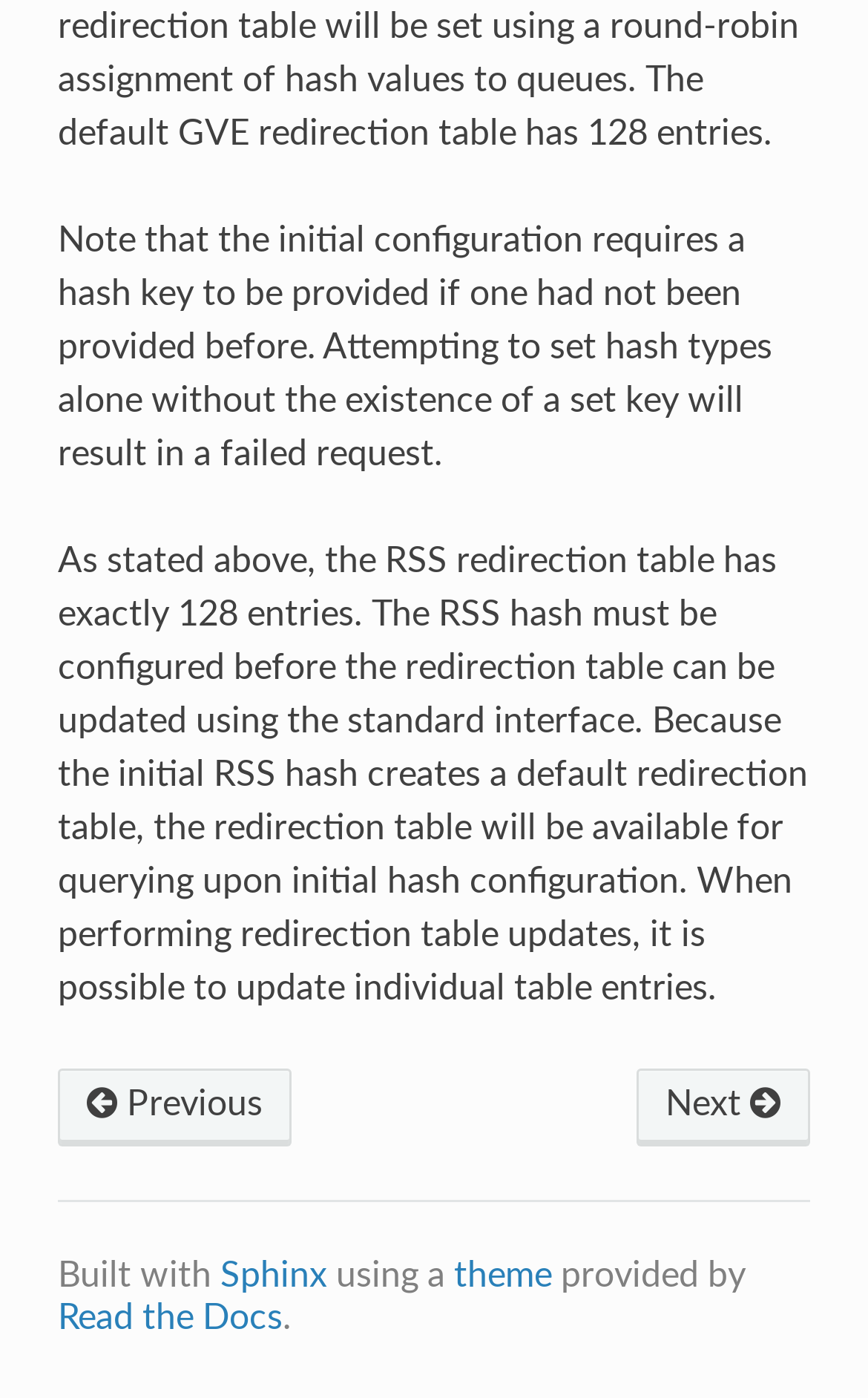What is the maximum number of entries in the RSS redirection table?
Provide a detailed answer to the question, using the image to inform your response.

According to the text, 'As stated above, the RSS redirection table has exactly 128 entries.', which indicates that the maximum number of entries in the RSS redirection table is 128.